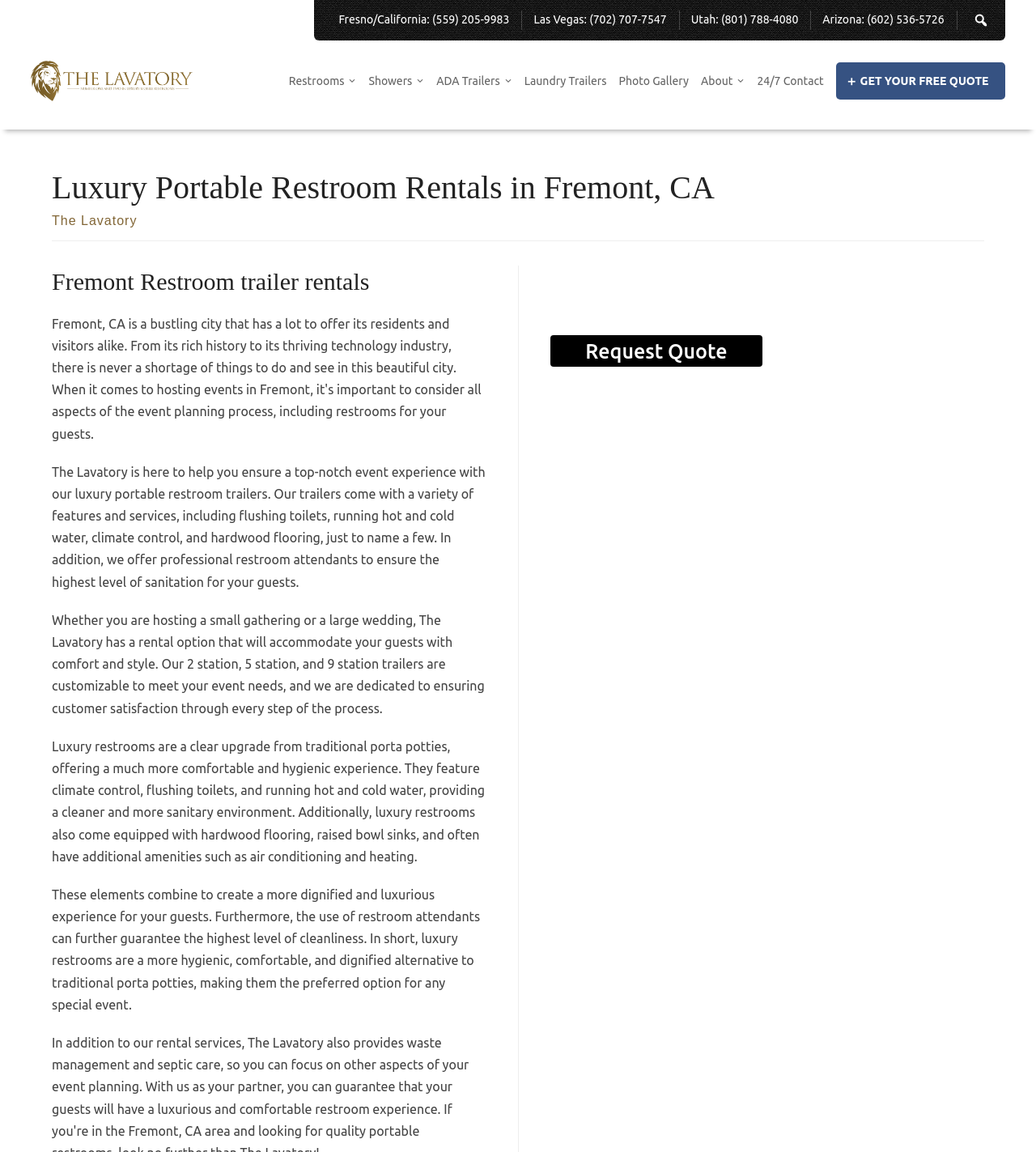What is the purpose of the restroom attendants?
Please provide a single word or phrase as your answer based on the screenshot.

Ensure sanitation